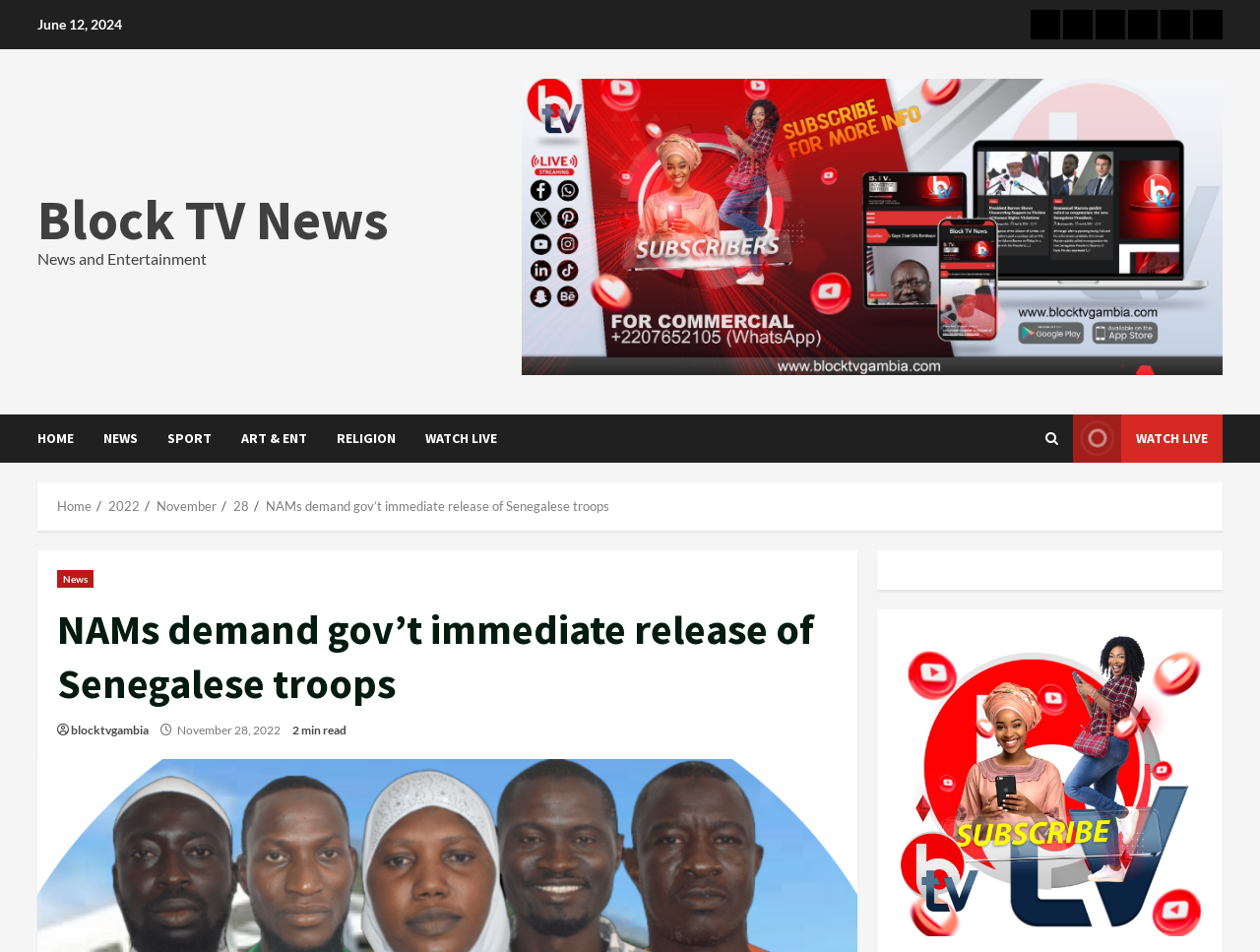Please find the bounding box coordinates of the element that needs to be clicked to perform the following instruction: "Navigate to November 28, 2022". The bounding box coordinates should be four float numbers between 0 and 1, represented as [left, top, right, bottom].

[0.185, 0.523, 0.198, 0.54]